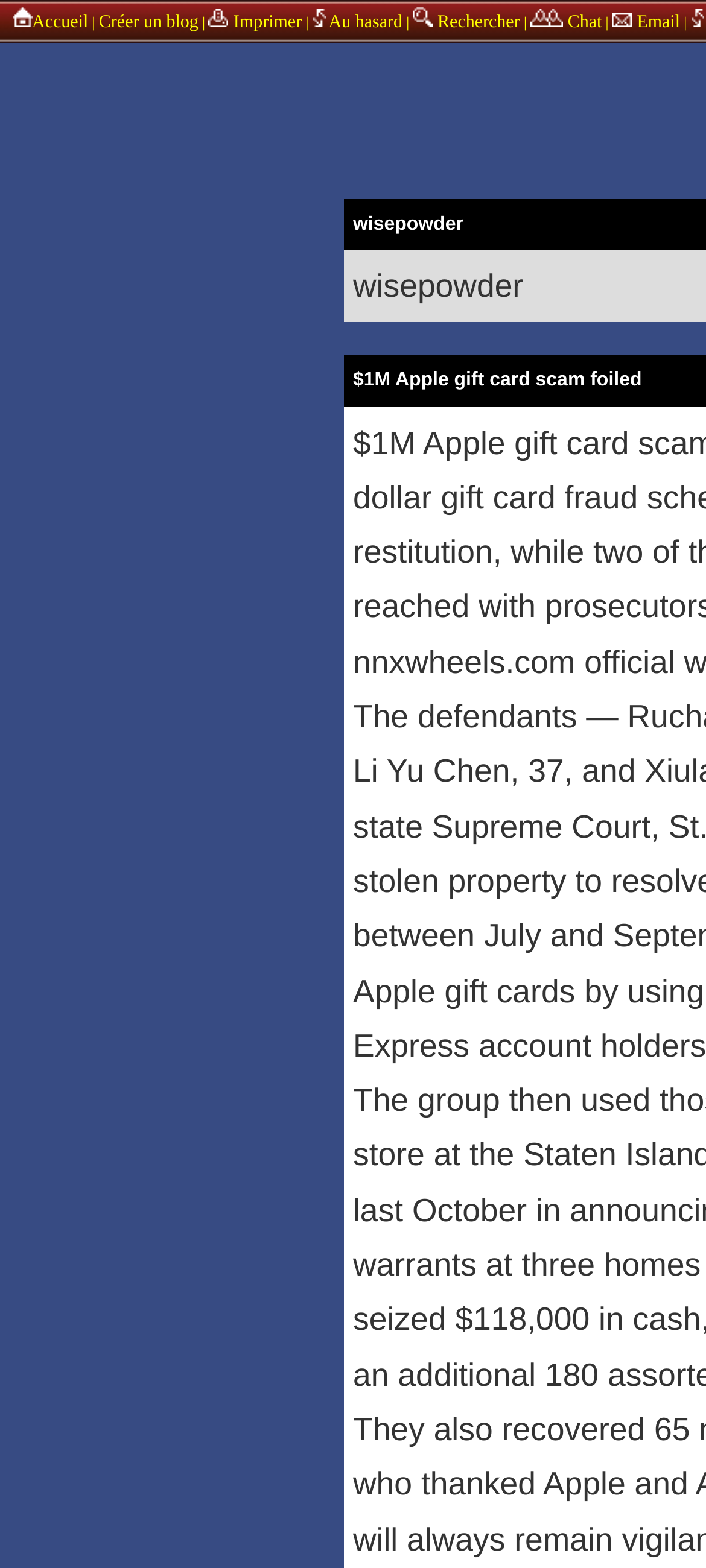What is the first link on the webpage?
Answer the question with just one word or phrase using the image.

BlogHotel.org Accueil